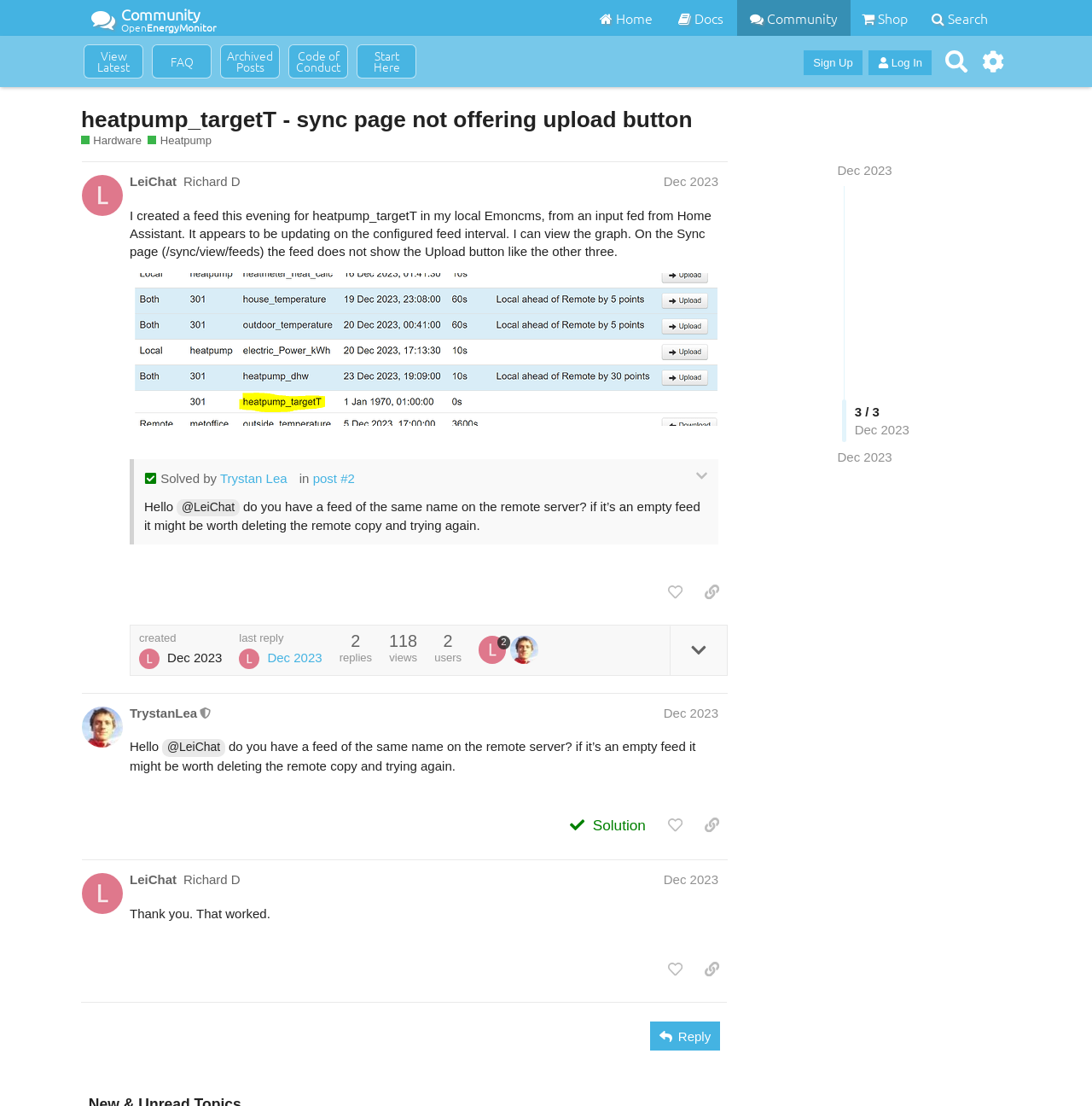Find the bounding box coordinates of the clickable element required to execute the following instruction: "View the graph". Provide the coordinates as four float numbers between 0 and 1, i.e., [left, top, right, bottom].

[0.119, 0.188, 0.651, 0.234]